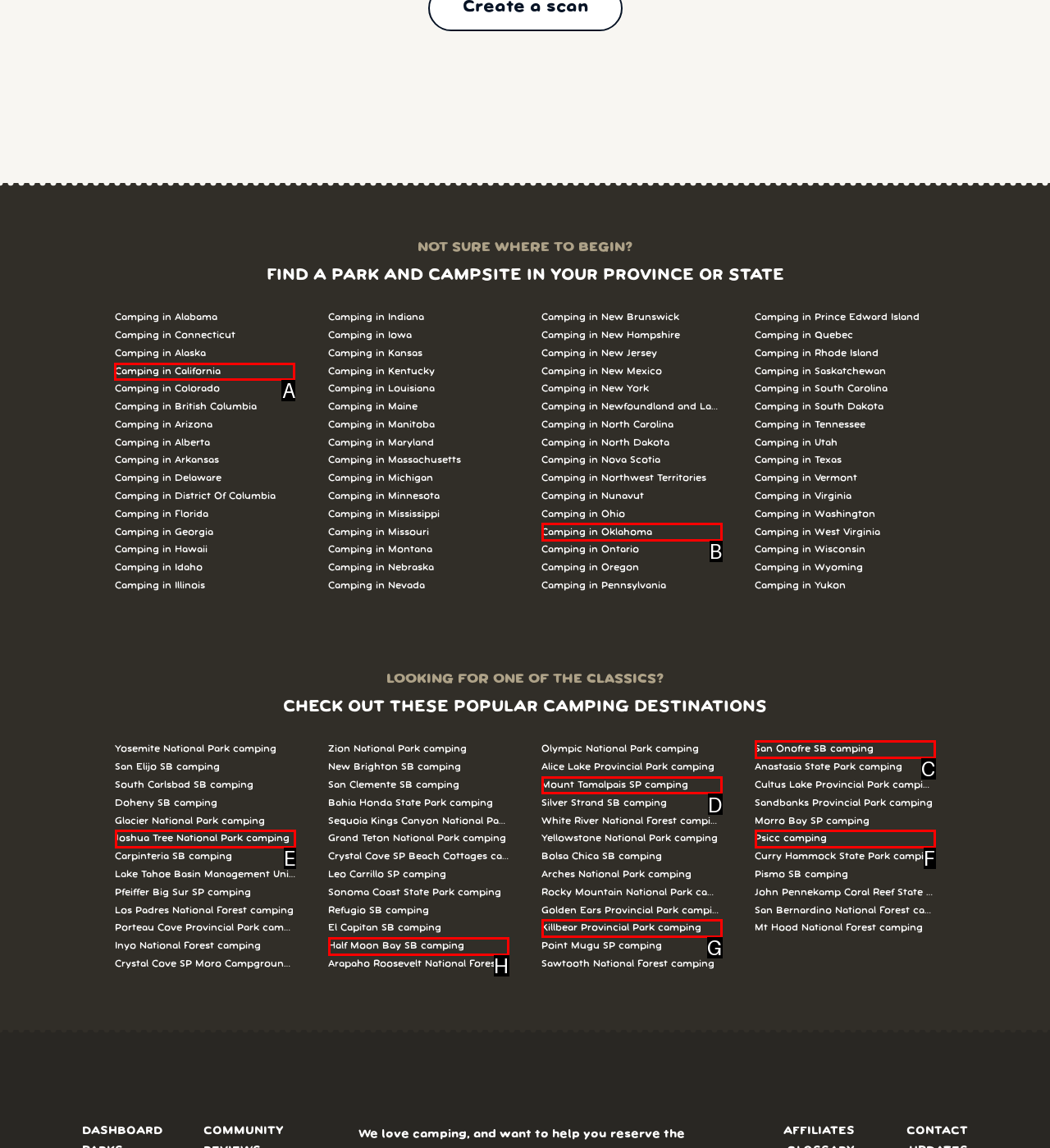Identify the HTML element you need to click to achieve the task: Look for camping destinations in California. Respond with the corresponding letter of the option.

A